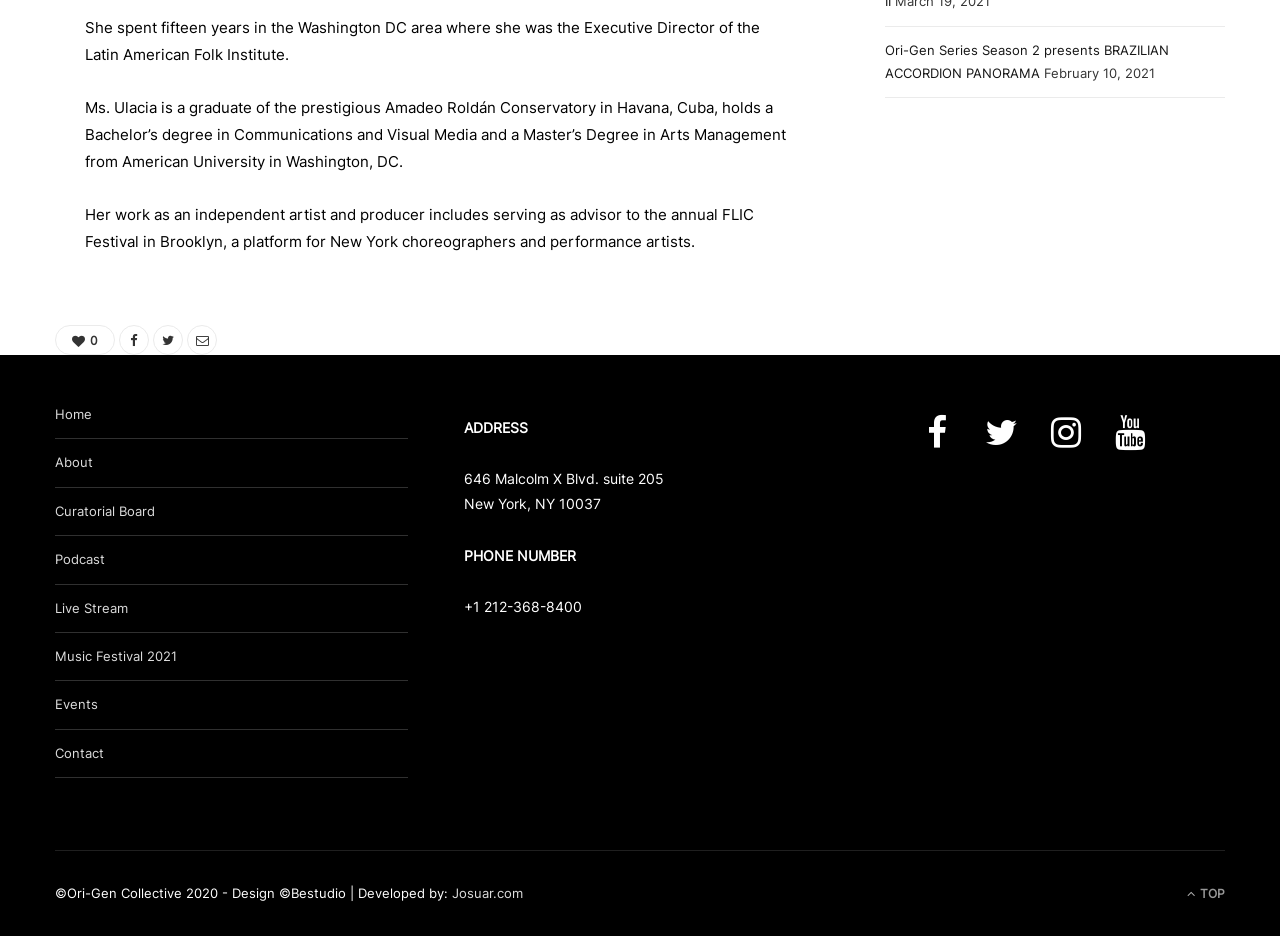Extract the bounding box for the UI element that matches this description: "Live Stream".

[0.043, 0.641, 0.1, 0.658]